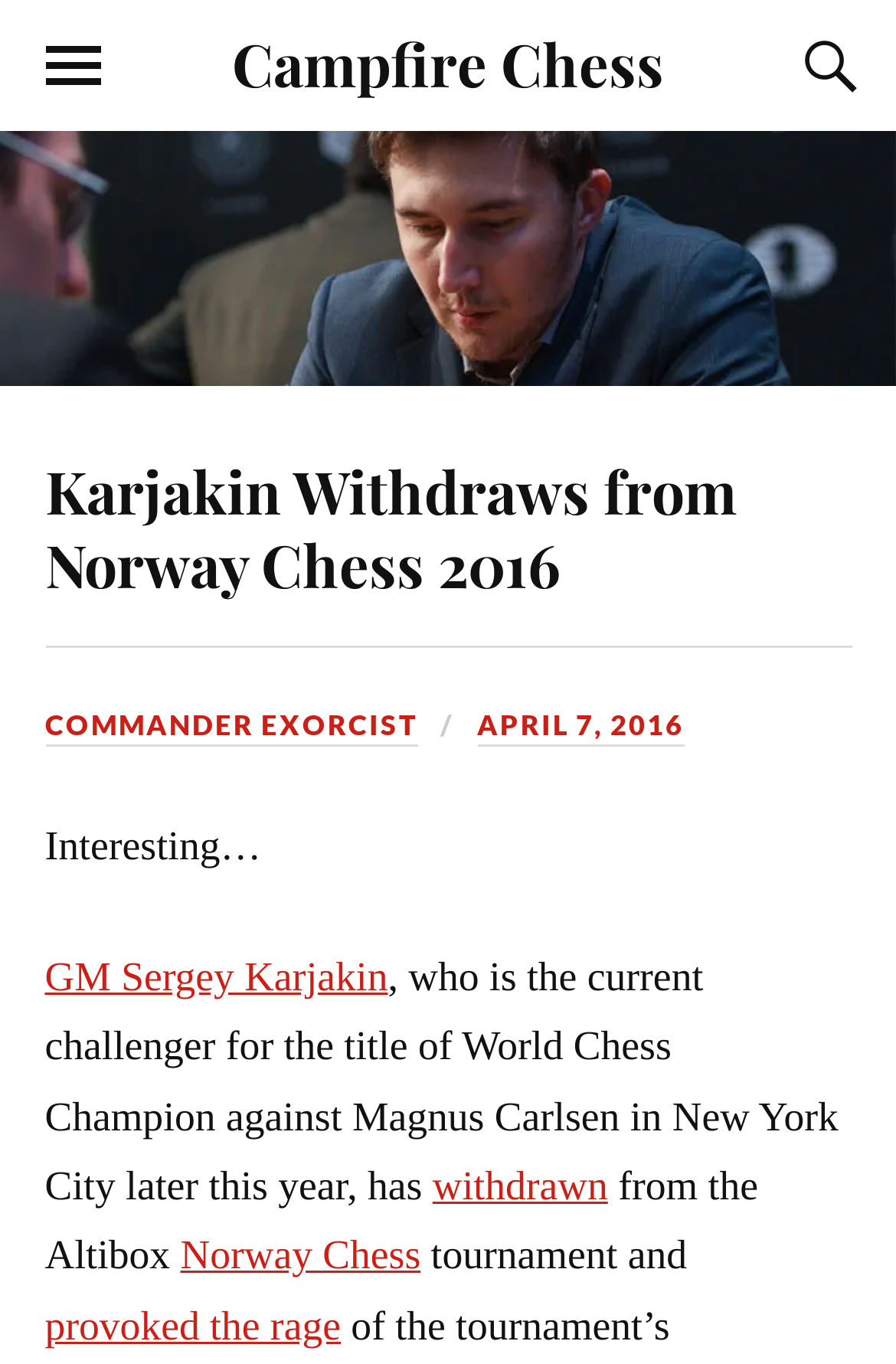Find the bounding box of the UI element described as follows: "GM Sergey Karjakin".

[0.05, 0.699, 0.433, 0.733]